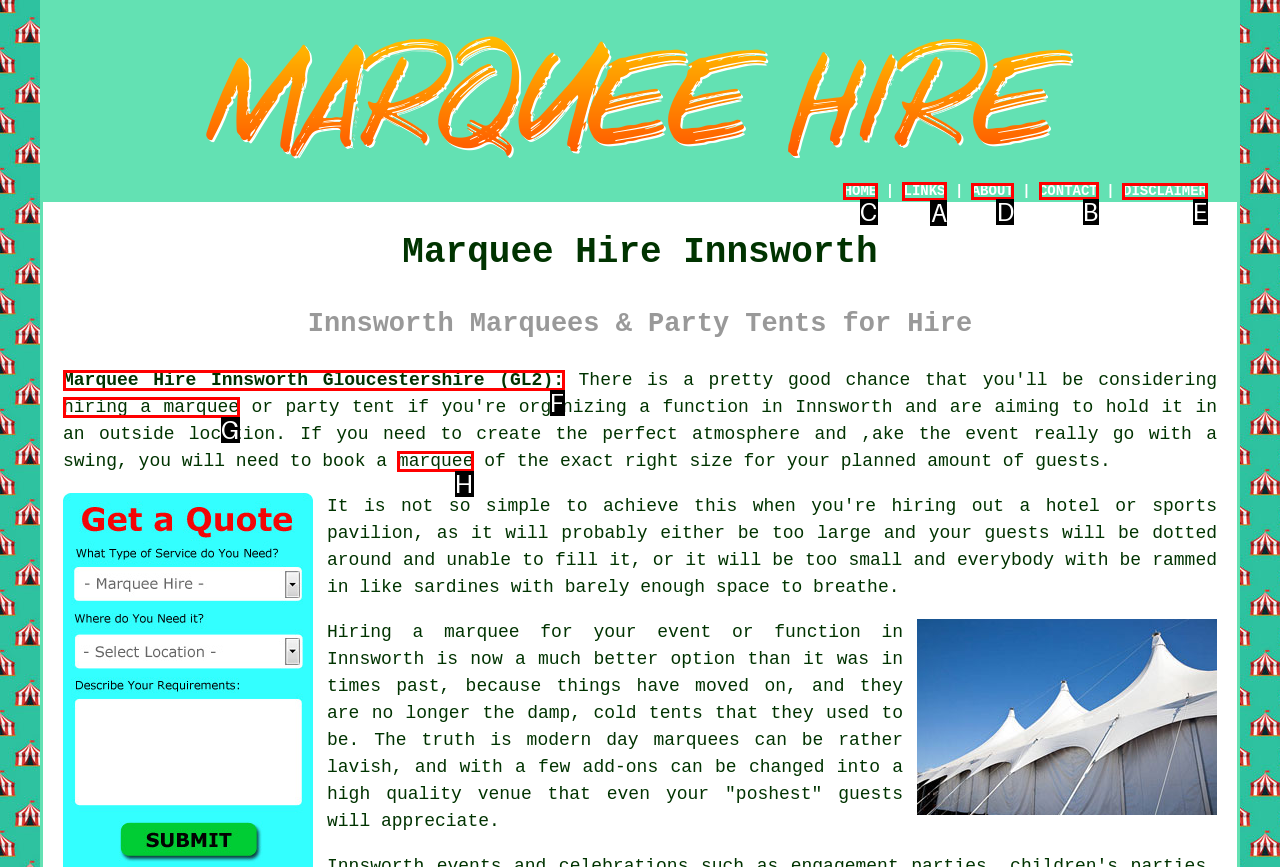From the given options, tell me which letter should be clicked to complete this task: Click CONTACT
Answer with the letter only.

B